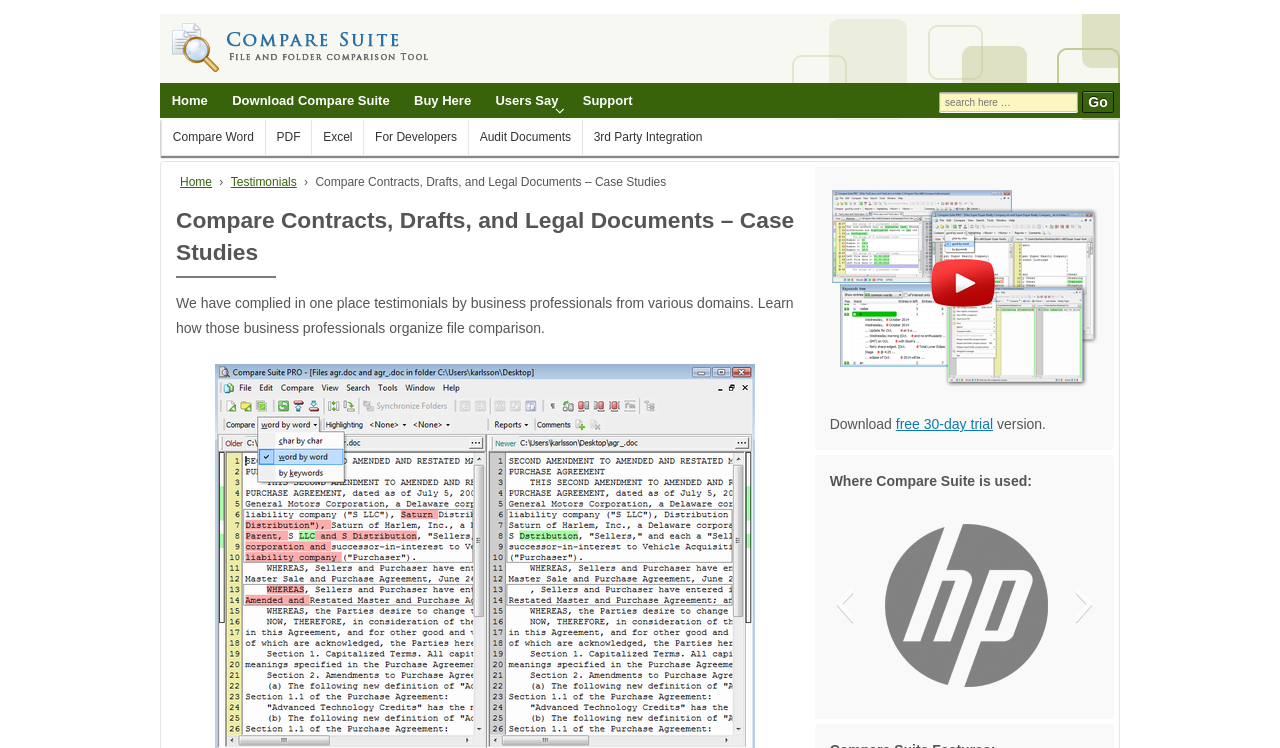Extract the heading text from the webpage.

Compare Contracts, Drafts, and Legal Documents – Case Studies